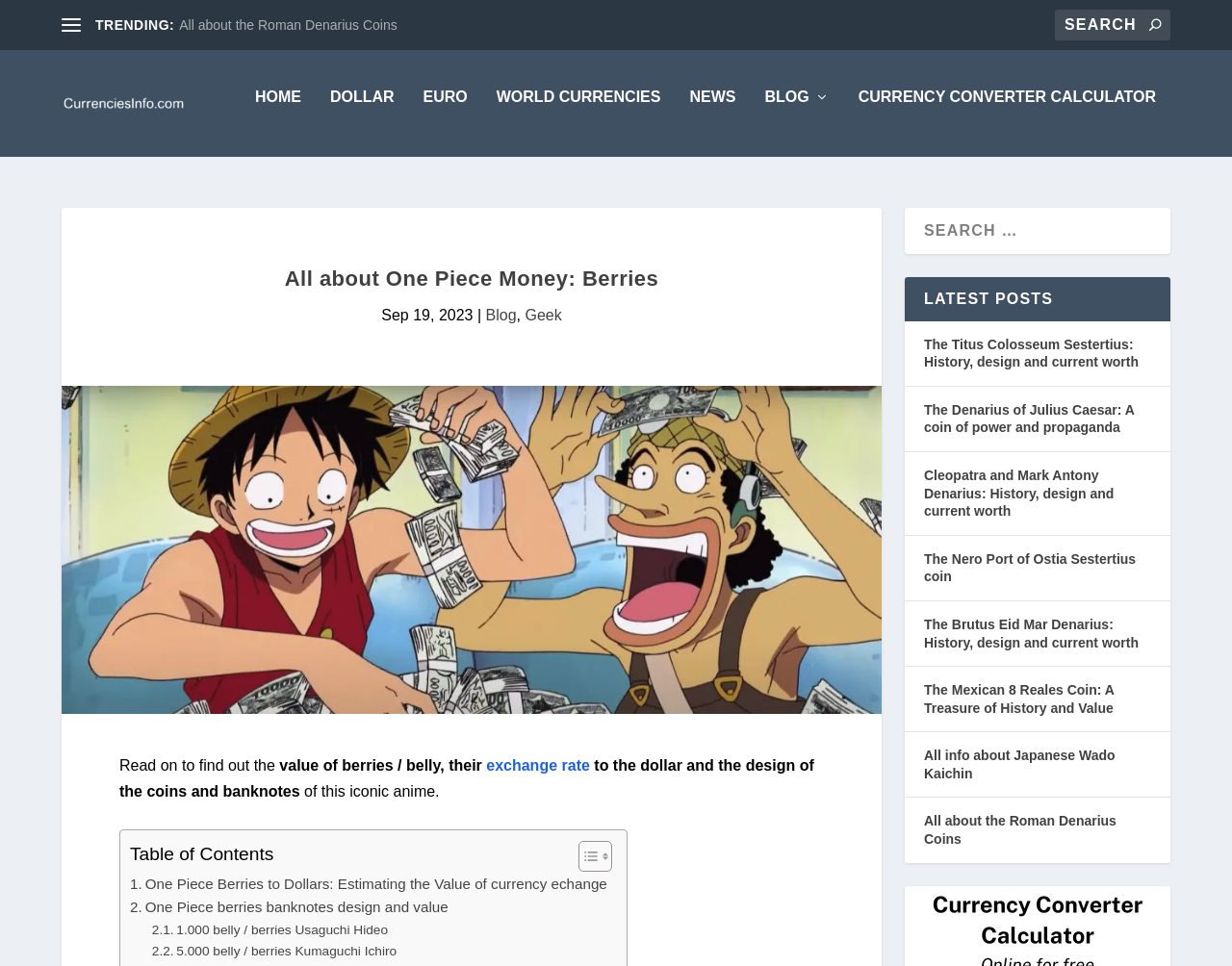Respond to the question below with a single word or phrase: What is the topic of the webpage?

One Piece Money